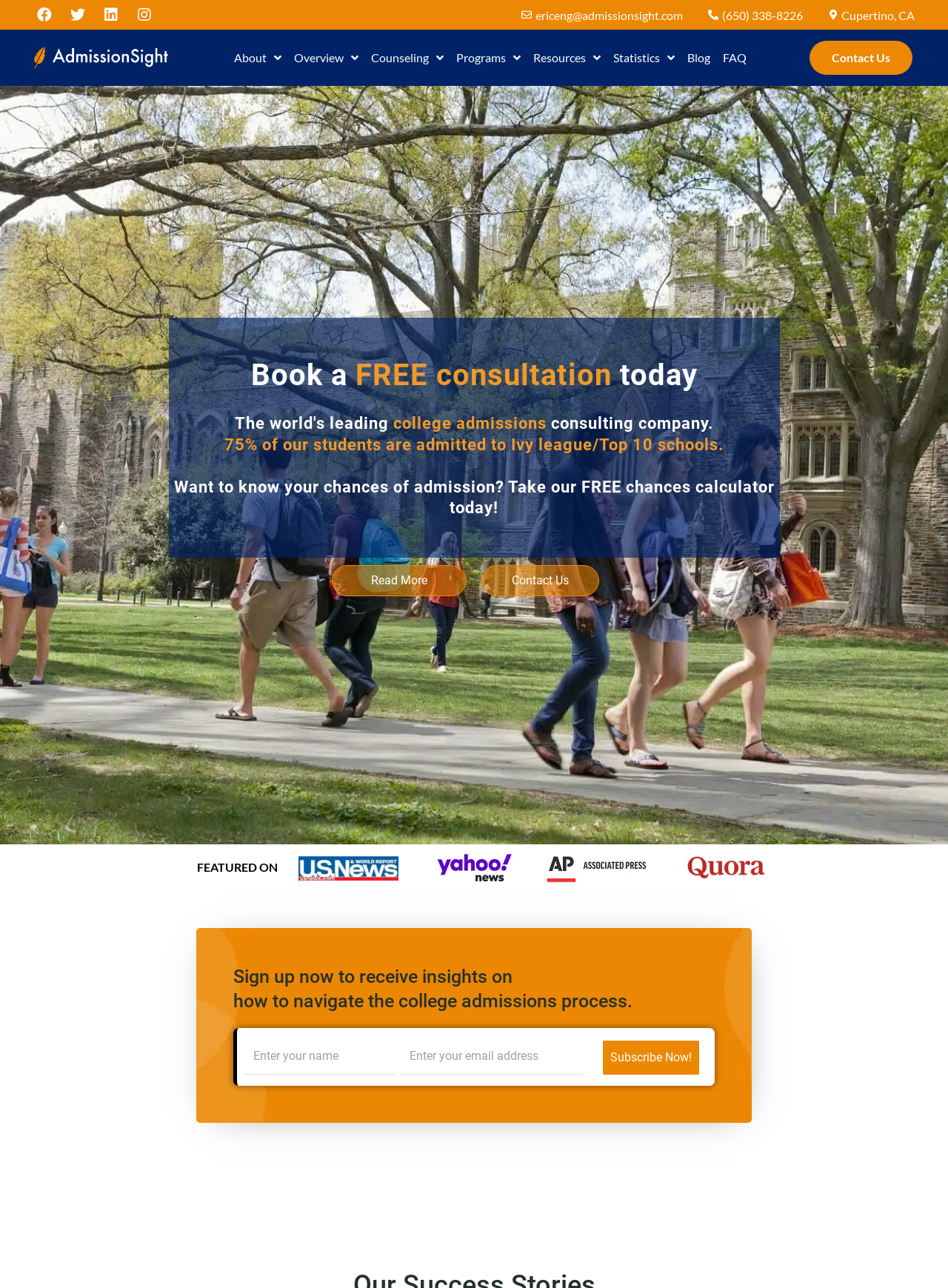Please identify the coordinates of the bounding box that should be clicked to fulfill this instruction: "Click the Facebook link".

[0.031, 0.0, 0.062, 0.023]